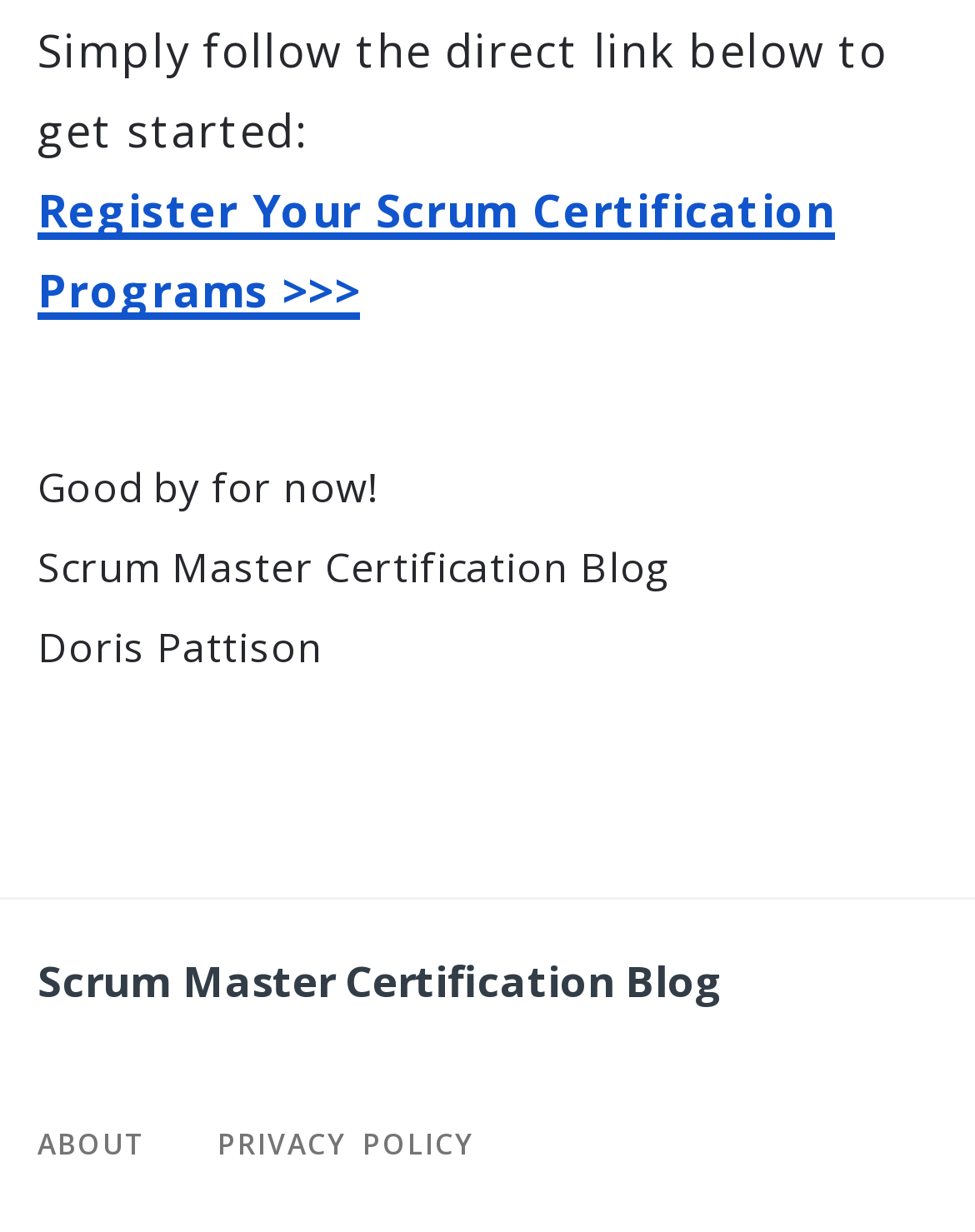What are the other sections available on the webpage?
Using the visual information, reply with a single word or short phrase.

ABOUT, PRIVACY POLICY